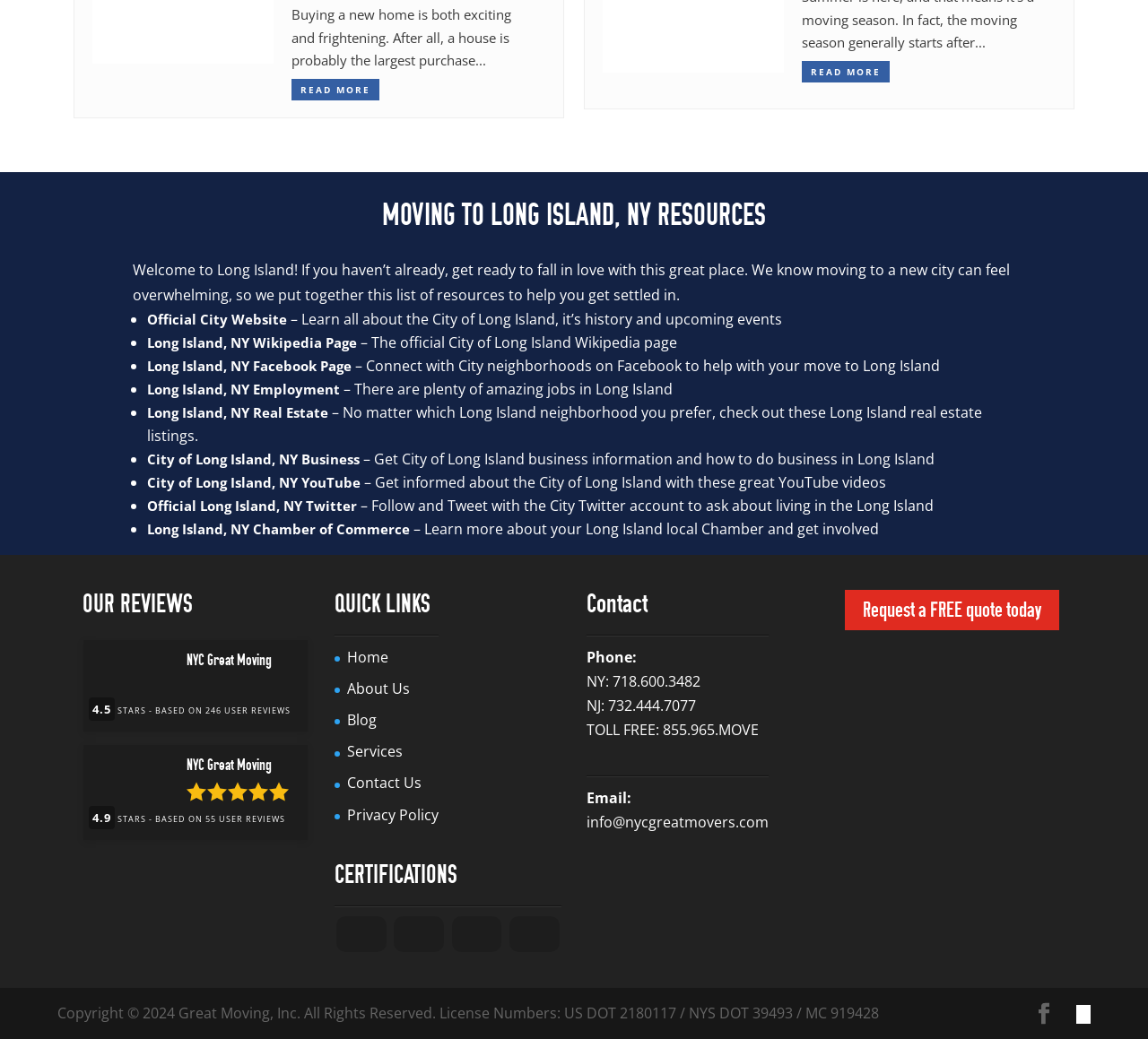Please predict the bounding box coordinates of the element's region where a click is necessary to complete the following instruction: "Click on 'READ MORE'". The coordinates should be represented by four float numbers between 0 and 1, i.e., [left, top, right, bottom].

[0.254, 0.076, 0.329, 0.097]